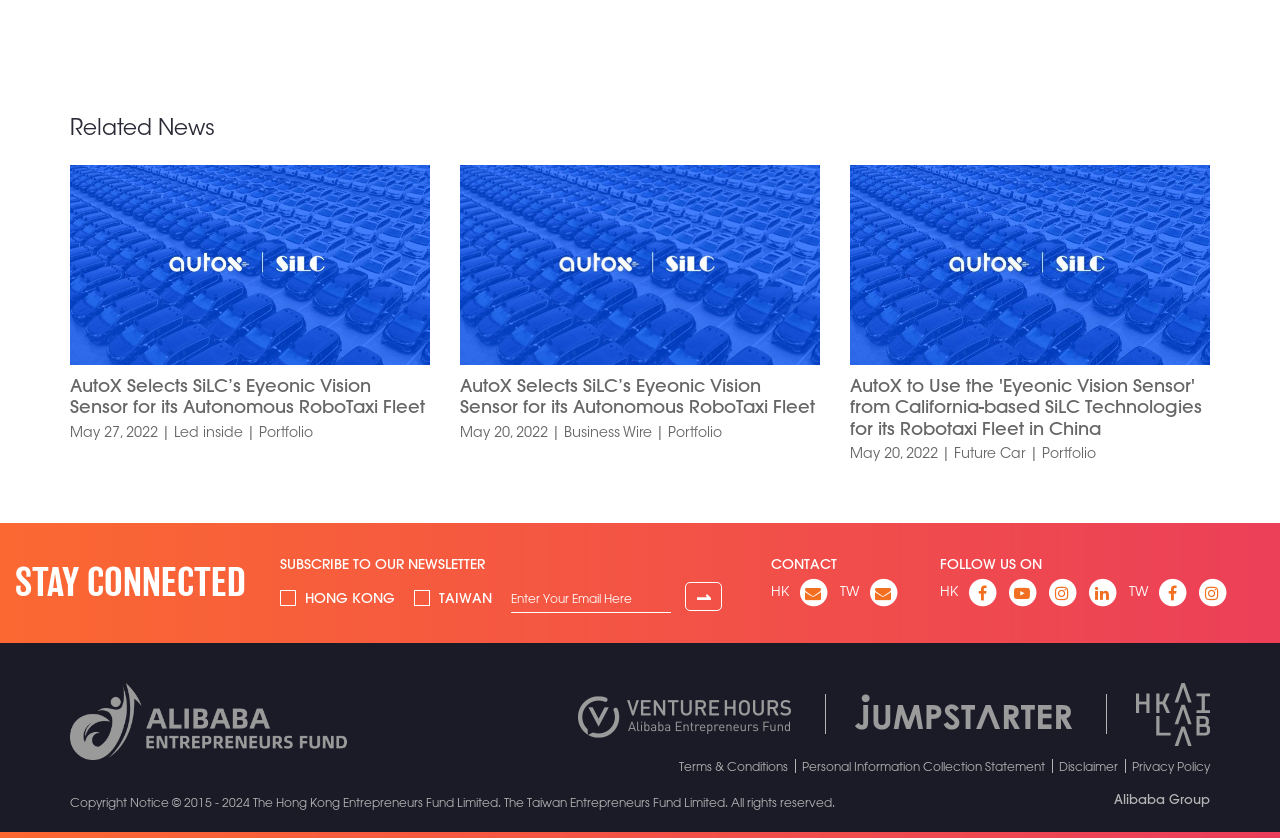Please find the bounding box coordinates of the element that you should click to achieve the following instruction: "Subscribe to the newsletter". The coordinates should be presented as four float numbers between 0 and 1: [left, top, right, bottom].

[0.399, 0.698, 0.524, 0.731]